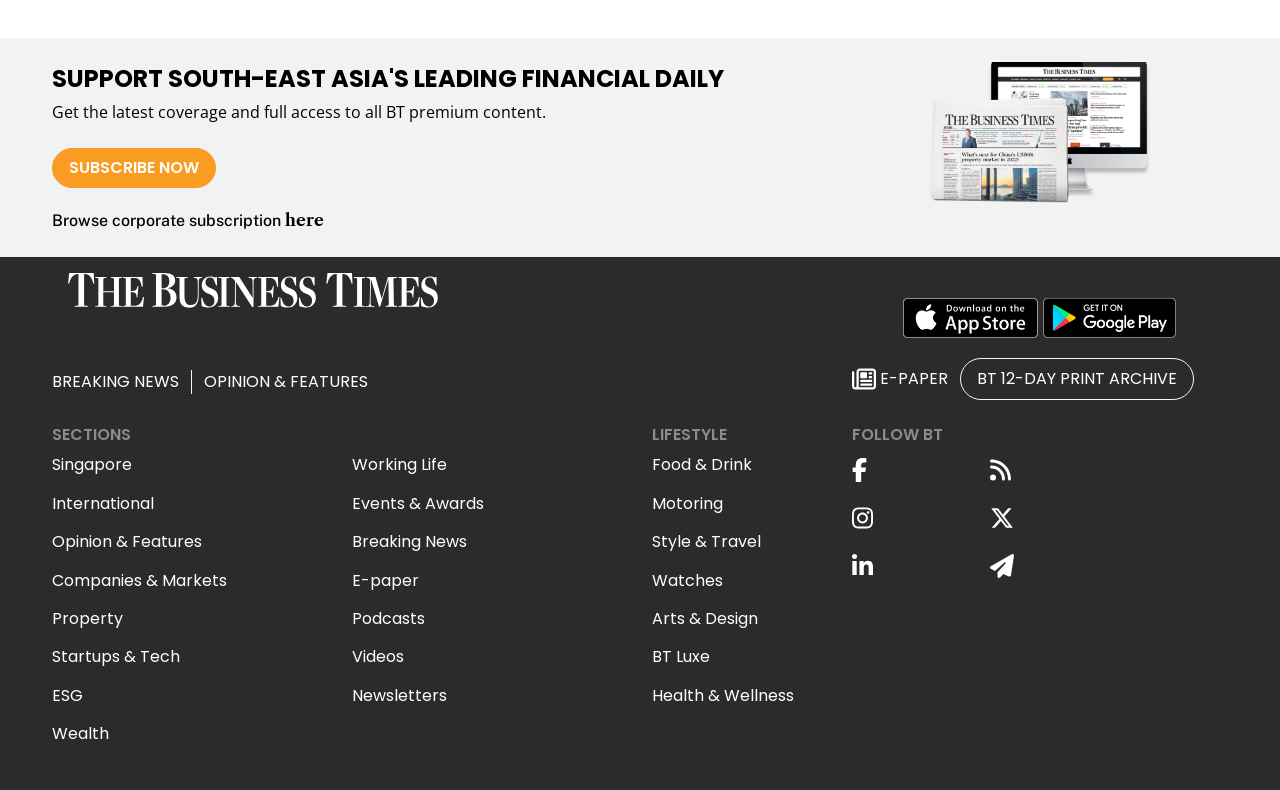Determine the bounding box for the described UI element: "BT 12-DAY PRINT ARCHIVE".

[0.763, 0.465, 0.92, 0.495]